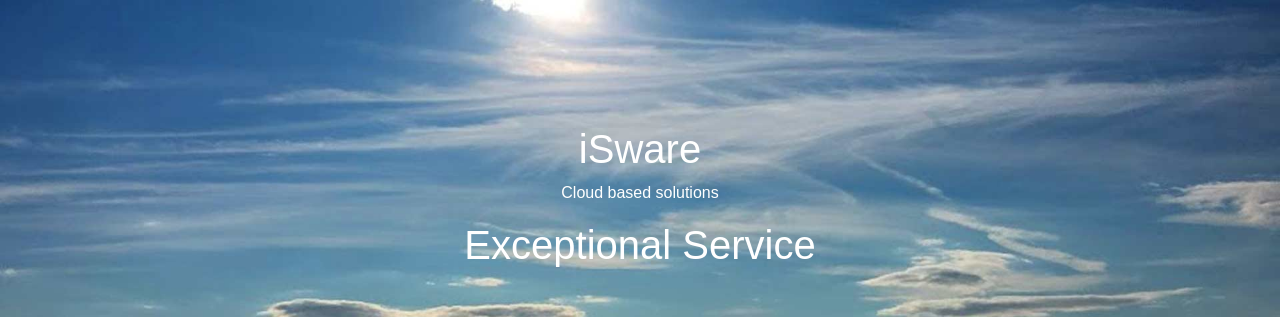What is the purpose of the text overlay?
Refer to the screenshot and respond with a concise word or phrase.

To highlight services